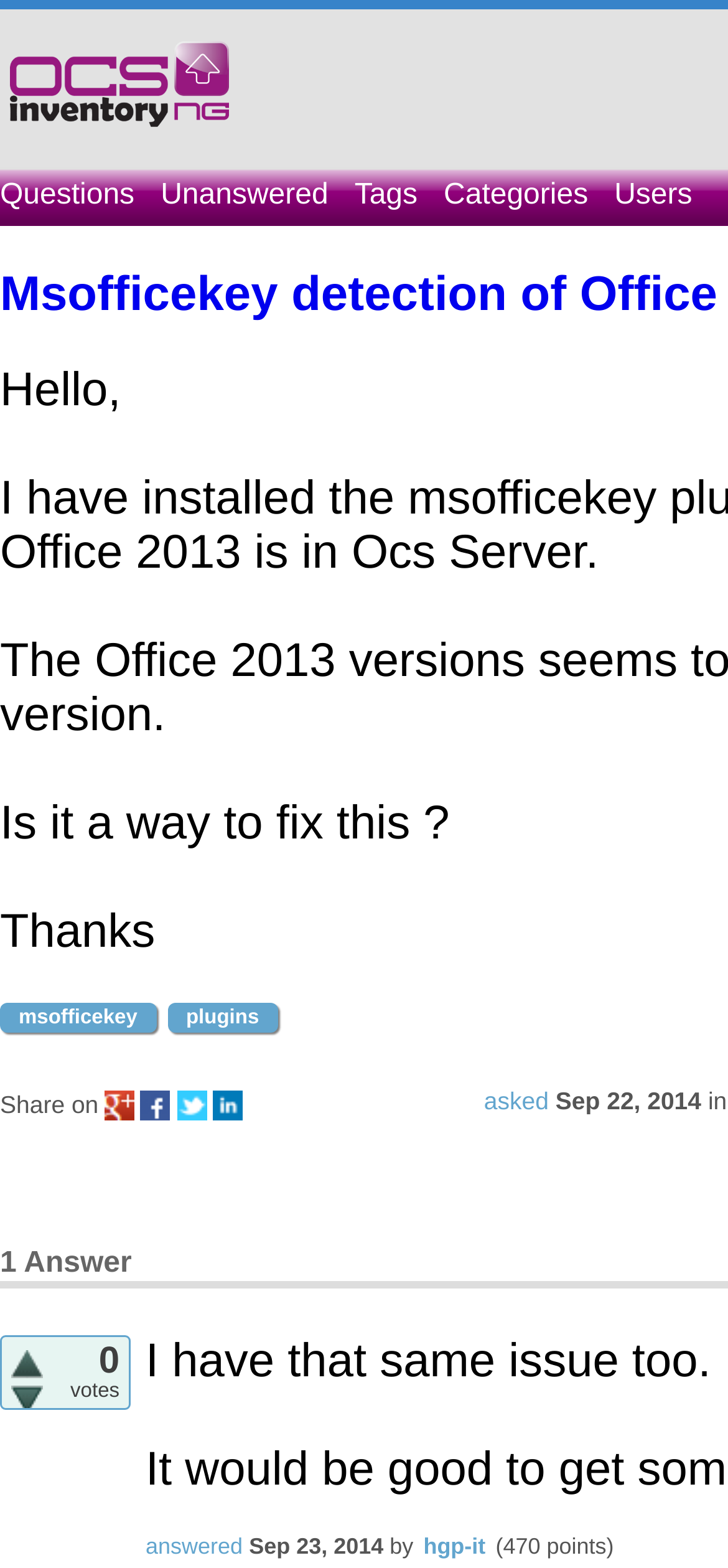What is the status of the question?
Please provide a detailed answer to the question.

The question has been answered, which is indicated by the 'answered' link at the bottom of the webpage, along with the time and date of the answer.